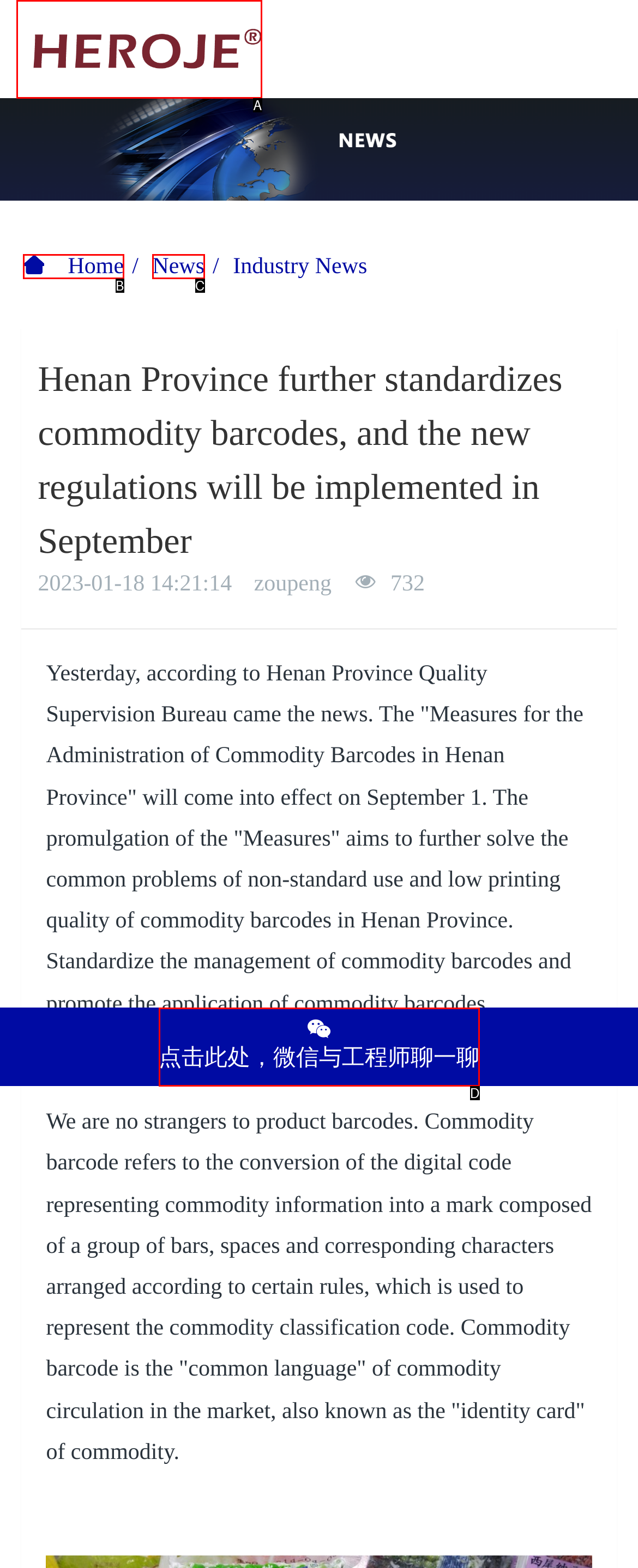Identify which HTML element matches the description: 00:00
Provide your answer in the form of the letter of the correct option from the listed choices.

None